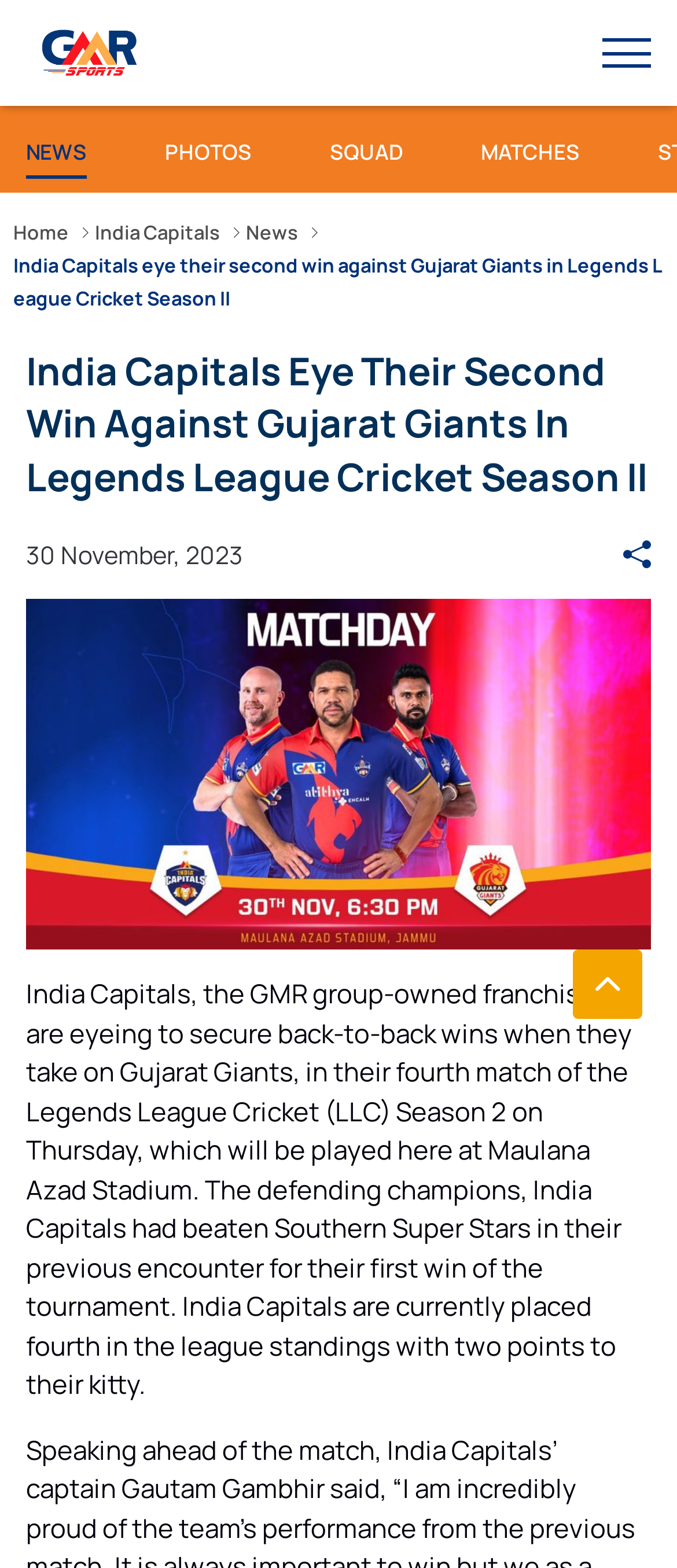Identify the bounding box coordinates necessary to click and complete the given instruction: "Go back to top".

[0.846, 0.605, 0.949, 0.649]